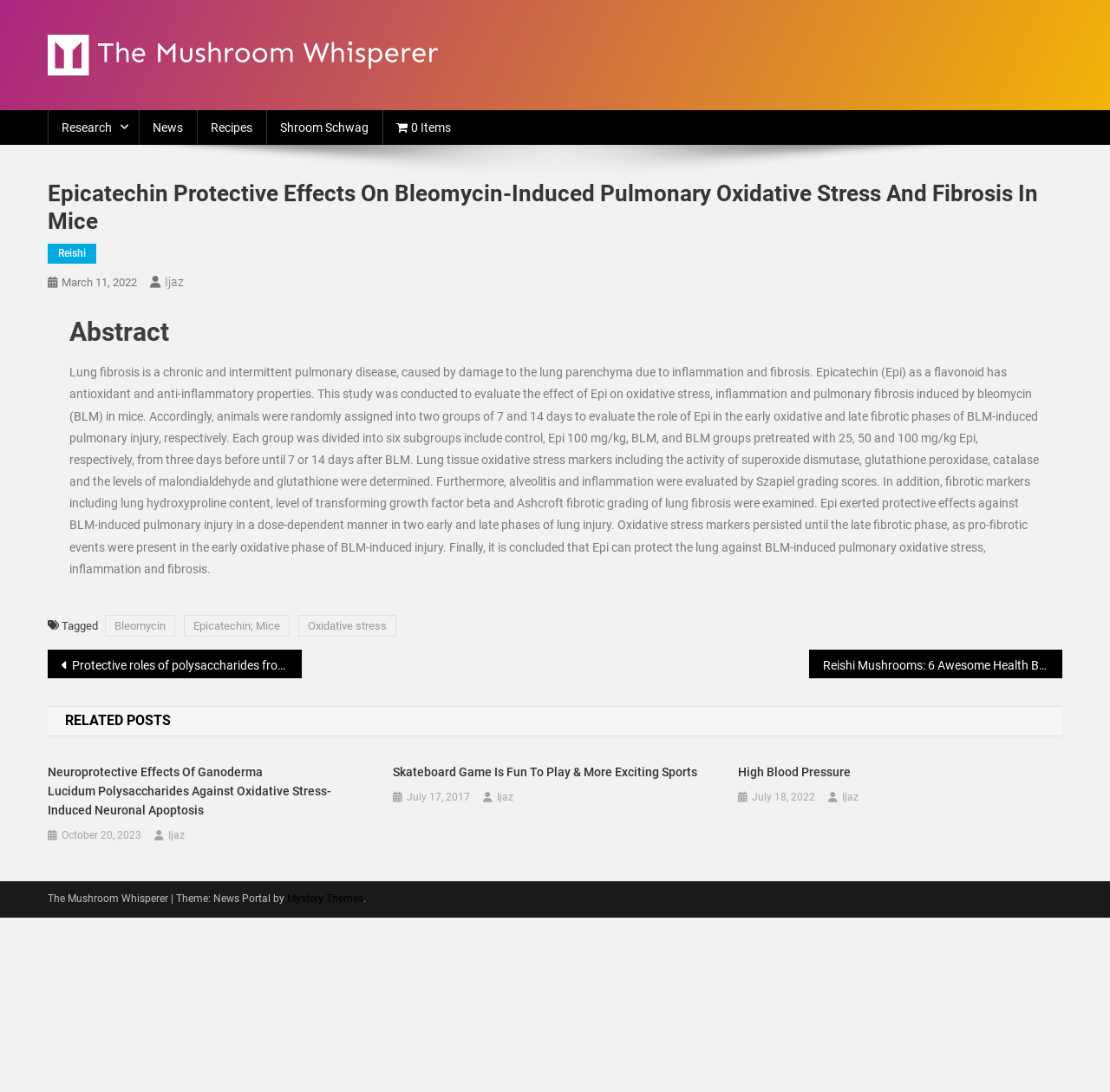Based on the image, please respond to the question with as much detail as possible:
What is the name of the website?

I determined the answer by looking at the top-left corner of the webpage, where the logo and website name are typically located. The text 'Medicinal Mushroom Clinical Research, News and Recipes' is displayed prominently, indicating that it is the name of the website.